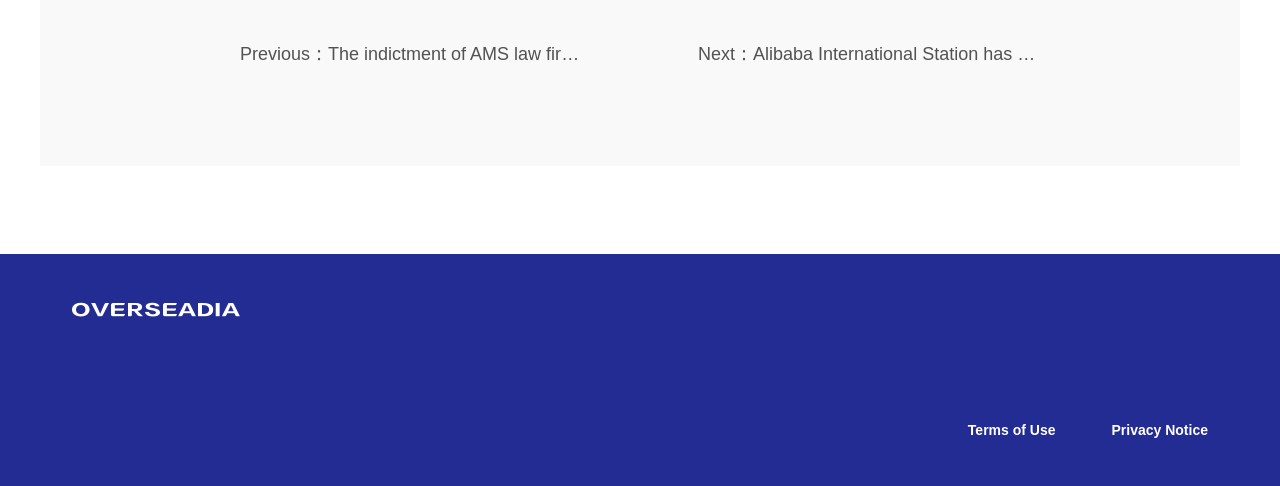Determine the bounding box coordinates for the UI element matching this description: "Privacy Notice".

[0.868, 0.868, 0.944, 0.901]